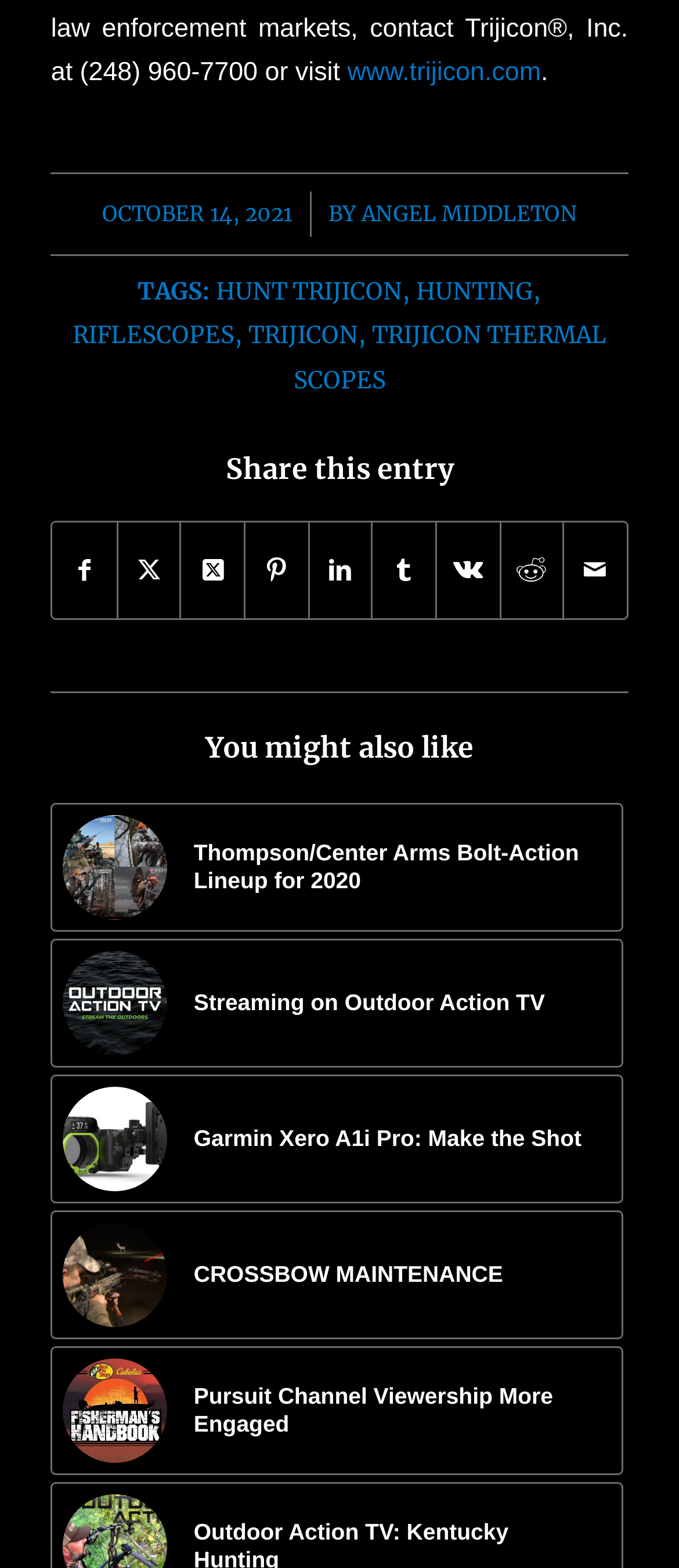Show me the bounding box coordinates of the clickable region to achieve the task as per the instruction: "Read article by Angel Middleton".

[0.532, 0.128, 0.85, 0.145]